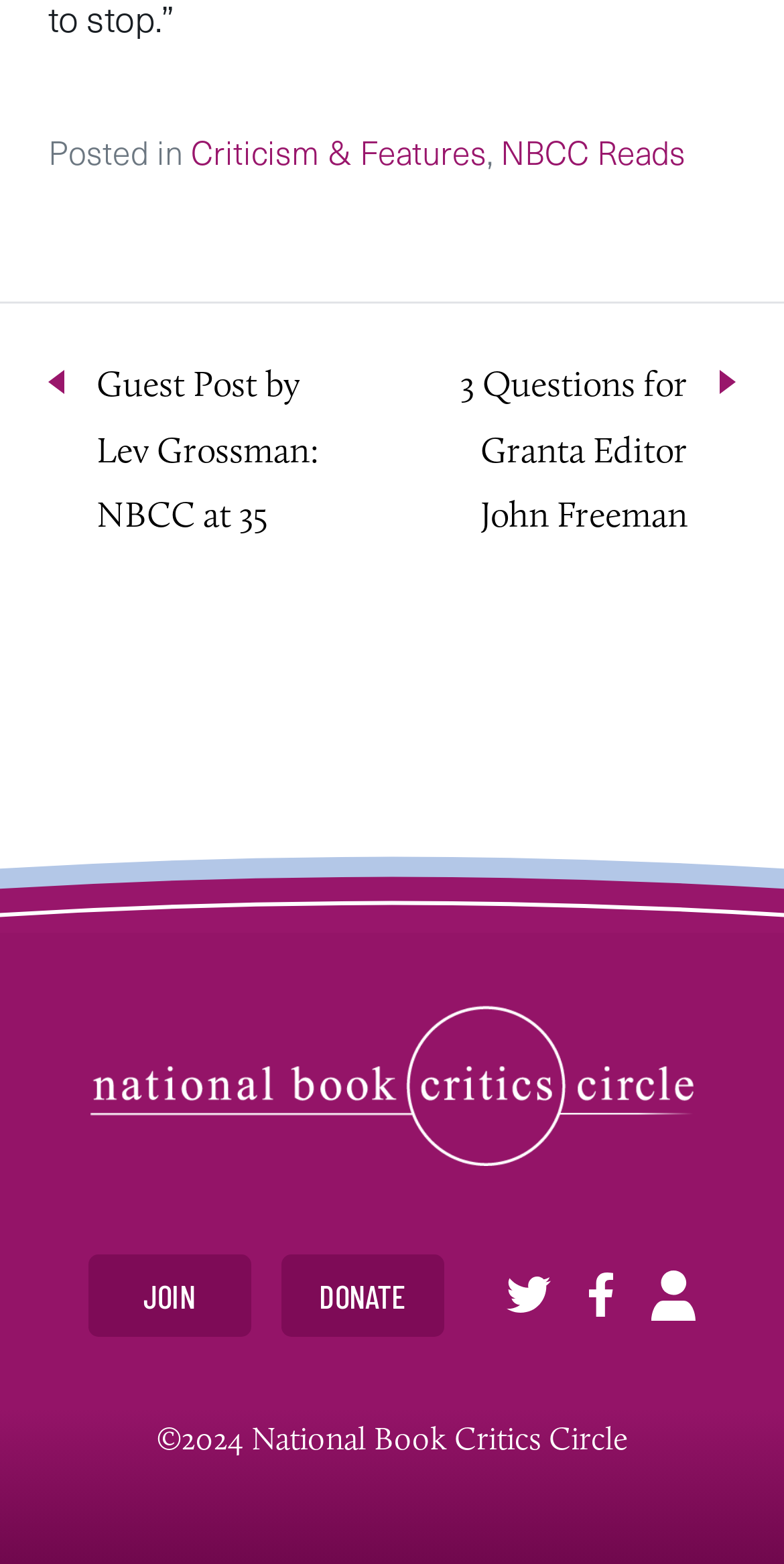What are the two social media platforms mentioned?
From the details in the image, answer the question comprehensively.

I found the two social media platforms mentioned by looking at the links located at the bottom of the page, which are 'TWITTER' and 'FACEBOOK'.